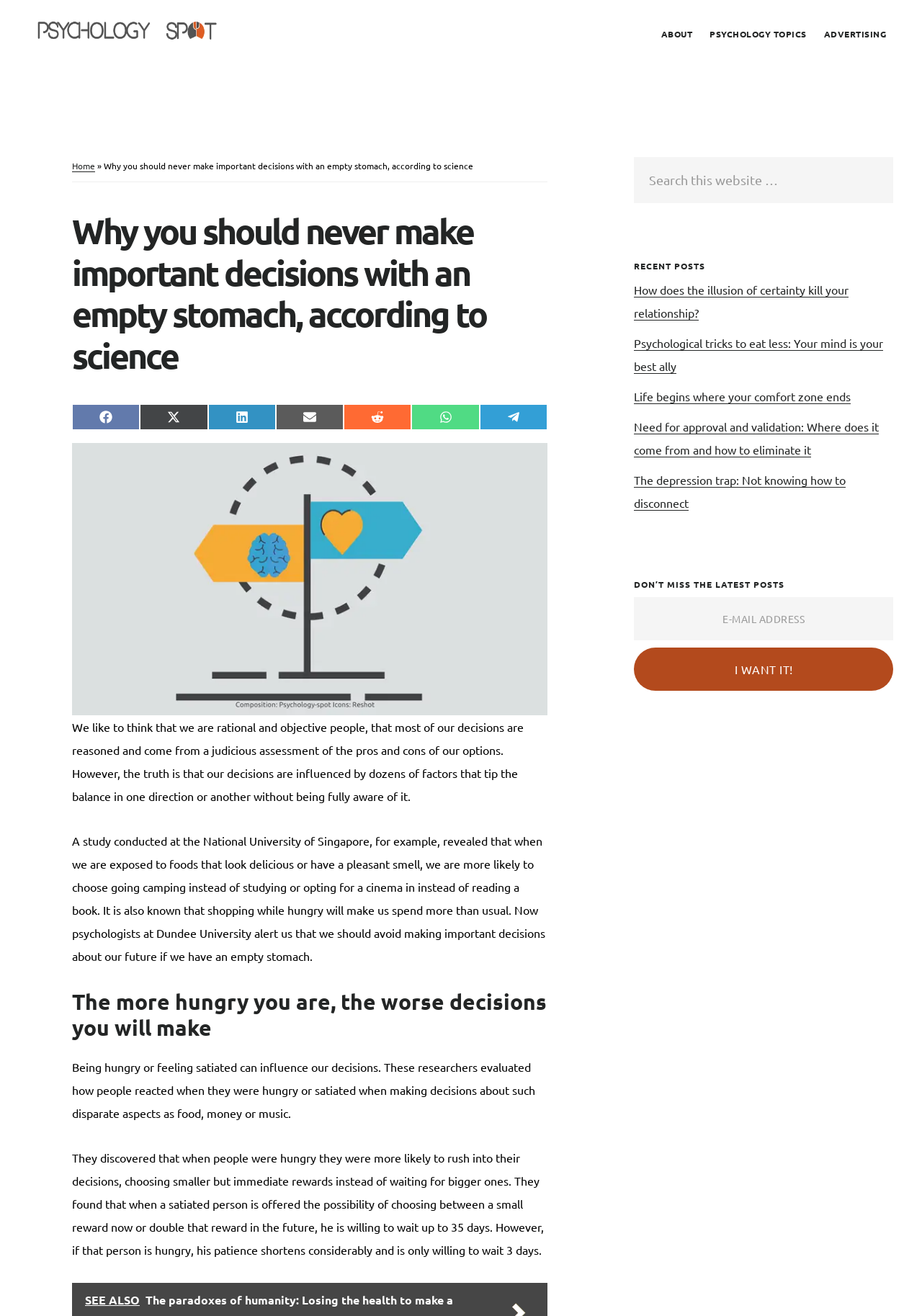What is the purpose of the search box?
Using the image as a reference, answer with just one word or a short phrase.

Search this website